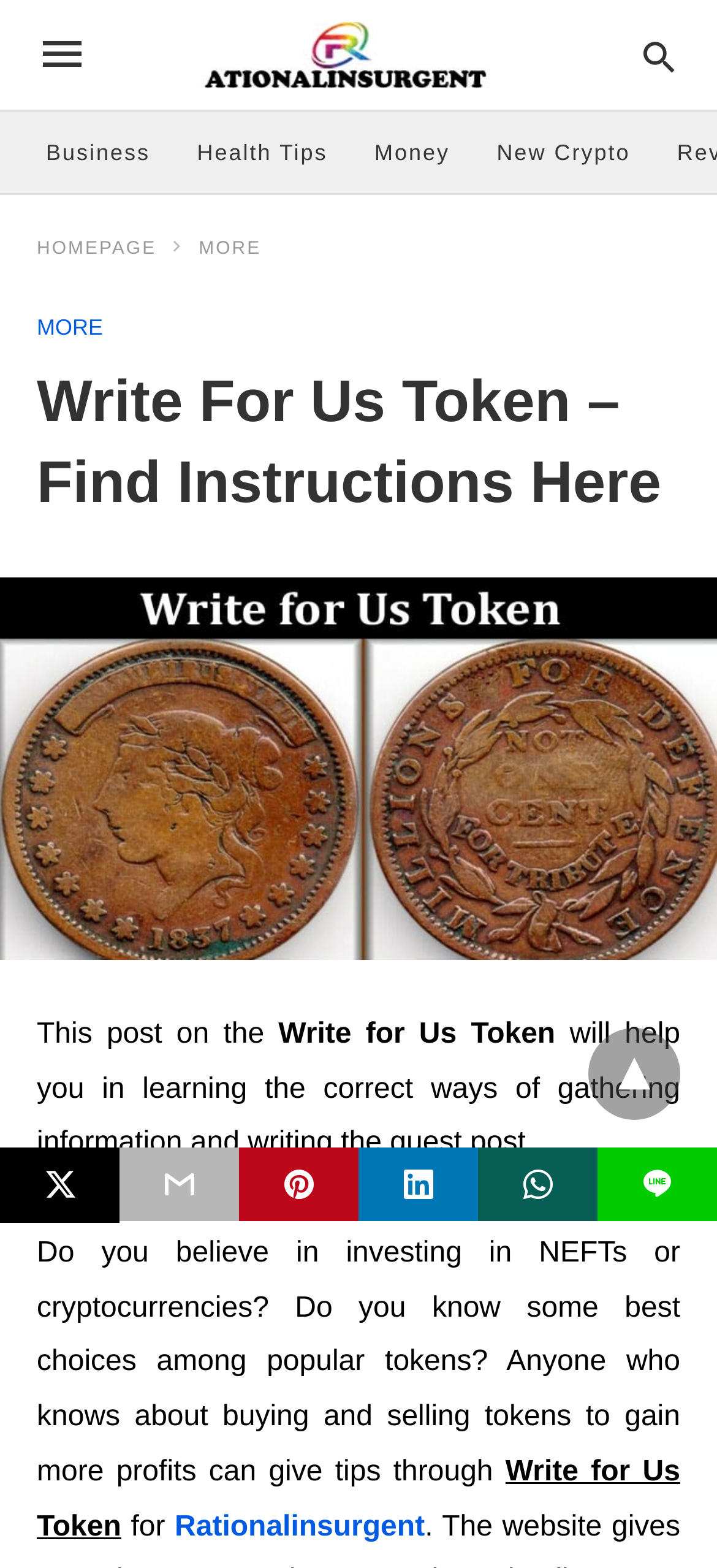What is the name of the author or website owner?
Please craft a detailed and exhaustive response to the question.

The name of the author or website owner is 'Rationalinsurgent', which is indicated by the link 'Rationalinsurgent' at the bottom of the webpage.